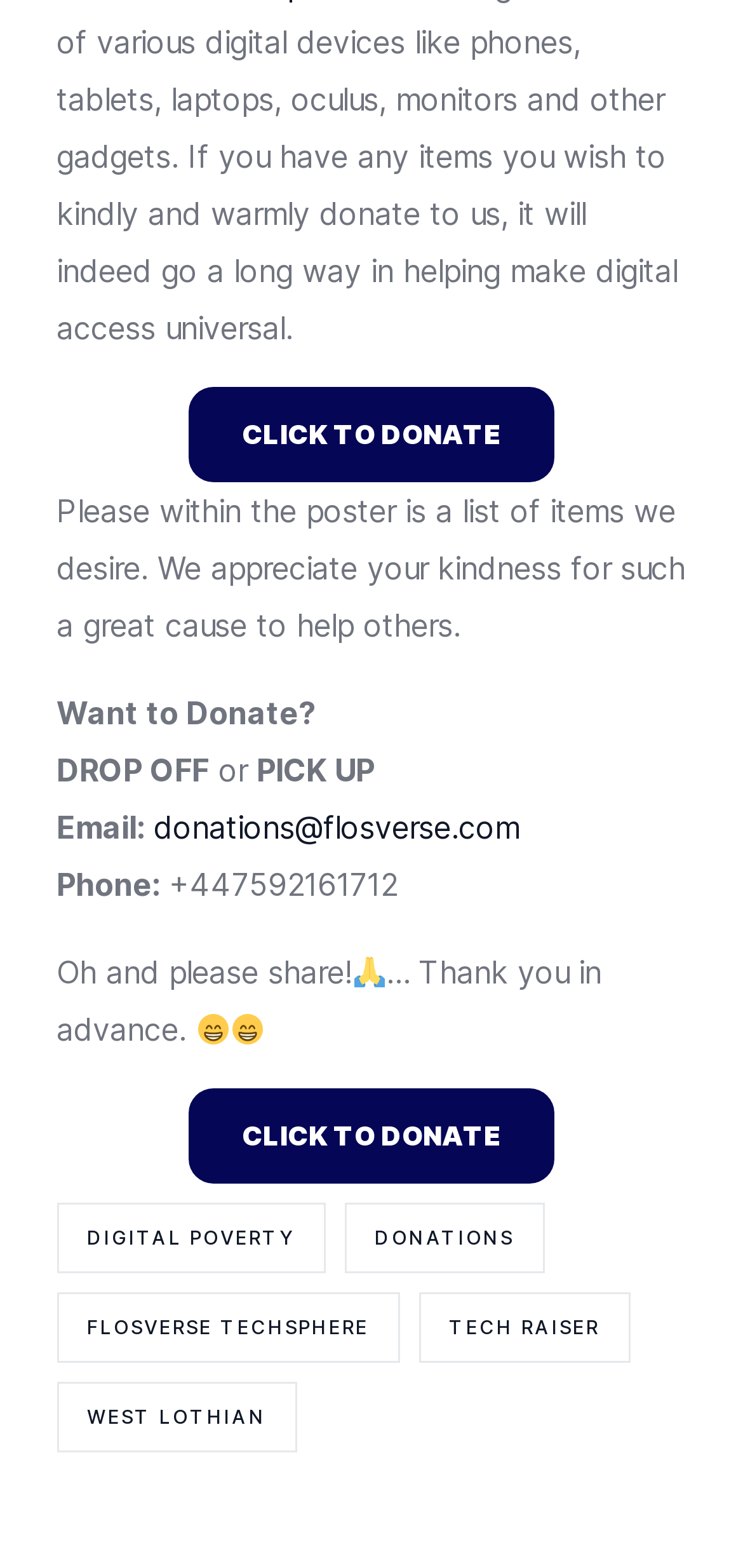Specify the bounding box coordinates of the element's region that should be clicked to achieve the following instruction: "Learn about digital poverty". The bounding box coordinates consist of four float numbers between 0 and 1, in the format [left, top, right, bottom].

[0.076, 0.767, 0.437, 0.812]